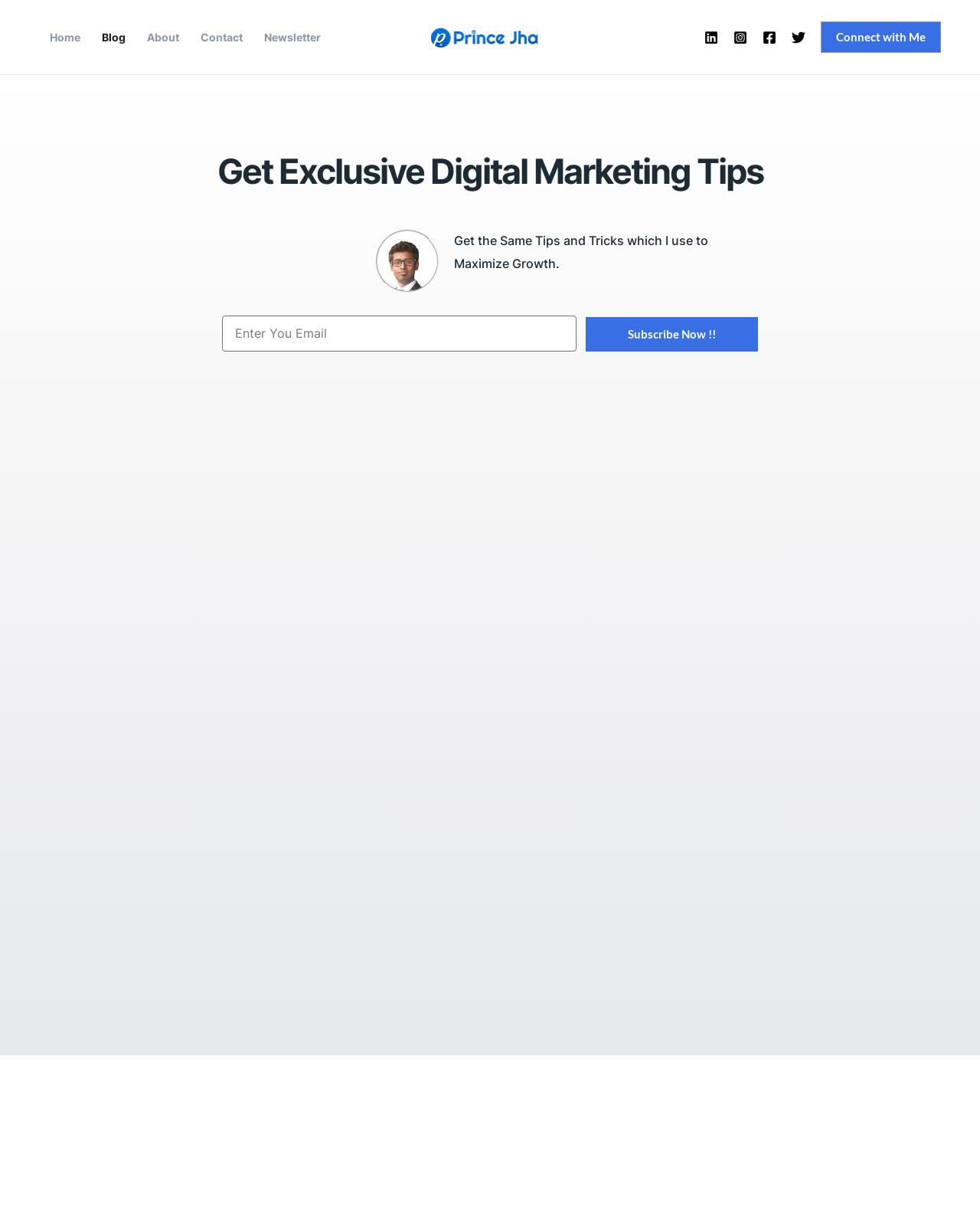Please predict the bounding box coordinates of the element's region where a click is necessary to complete the following instruction: "subscribe now". The coordinates should be represented by four float numbers between 0 and 1, i.e., [left, top, right, bottom].

[0.597, 0.261, 0.773, 0.289]